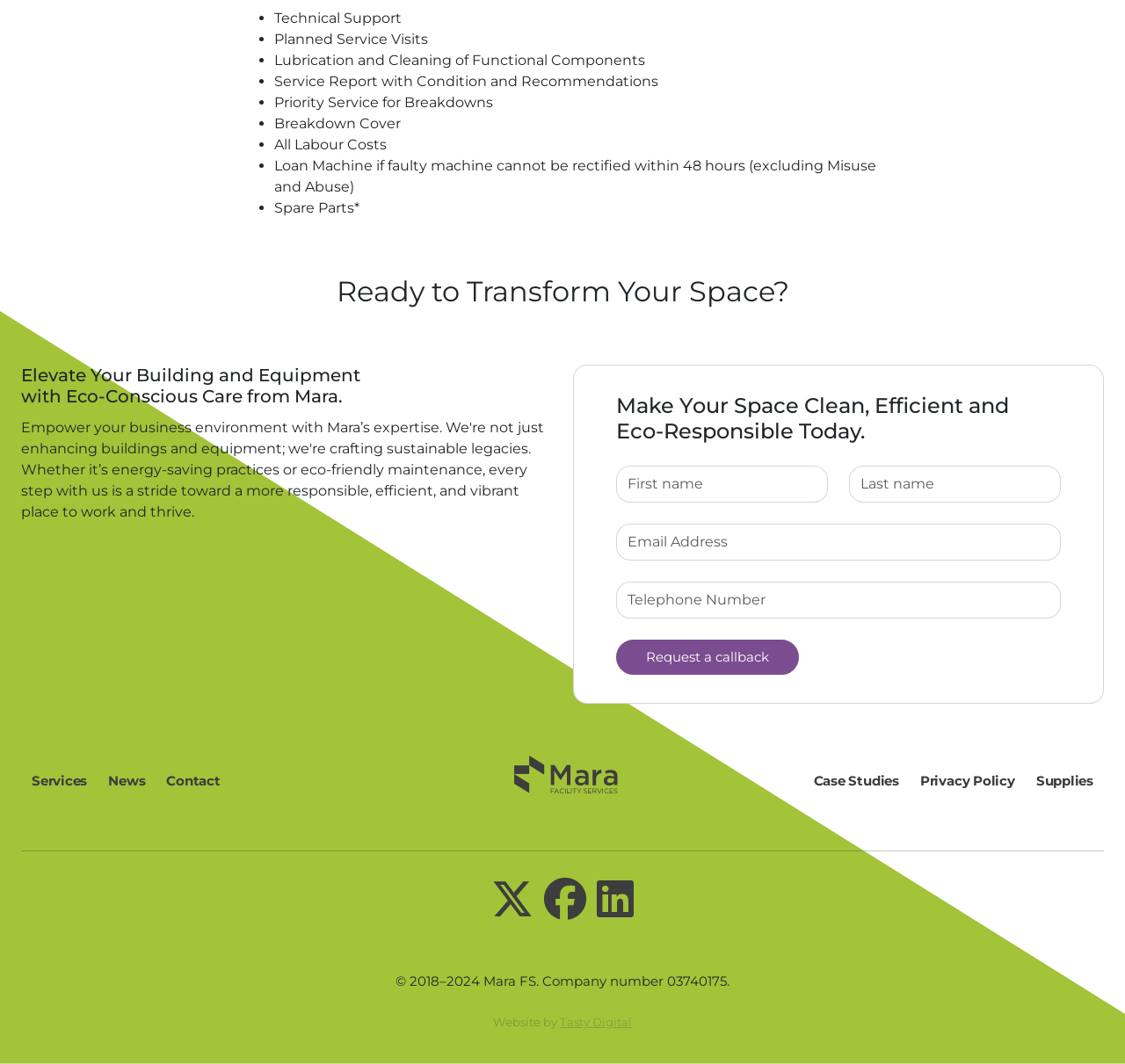Locate the bounding box coordinates of the clickable part needed for the task: "Click the Mara Facilities Services link".

[0.457, 0.711, 0.551, 0.748]